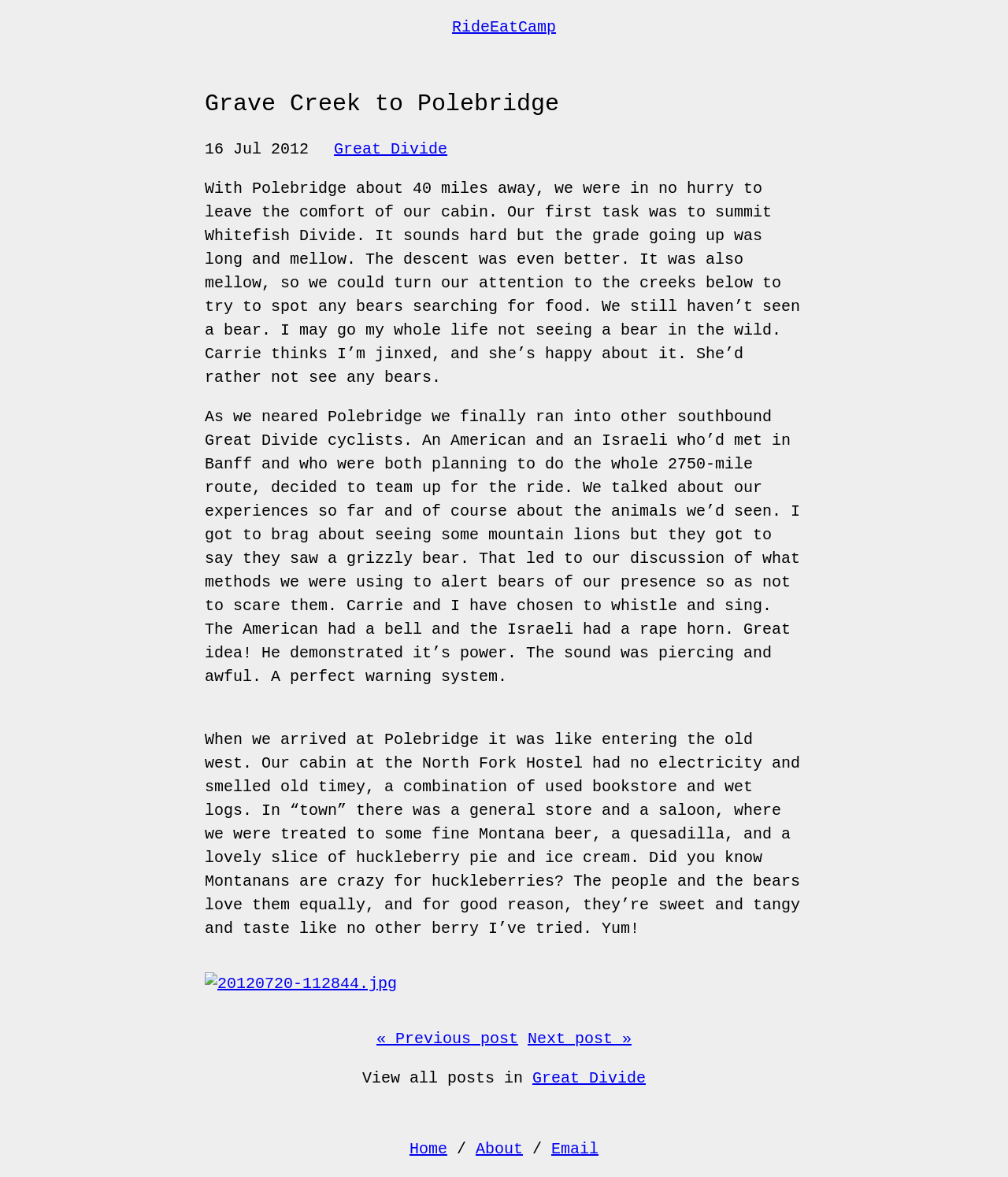Answer the question in one word or a short phrase:
What is the author's accommodation like in Polebridge?

Cabin with no electricity